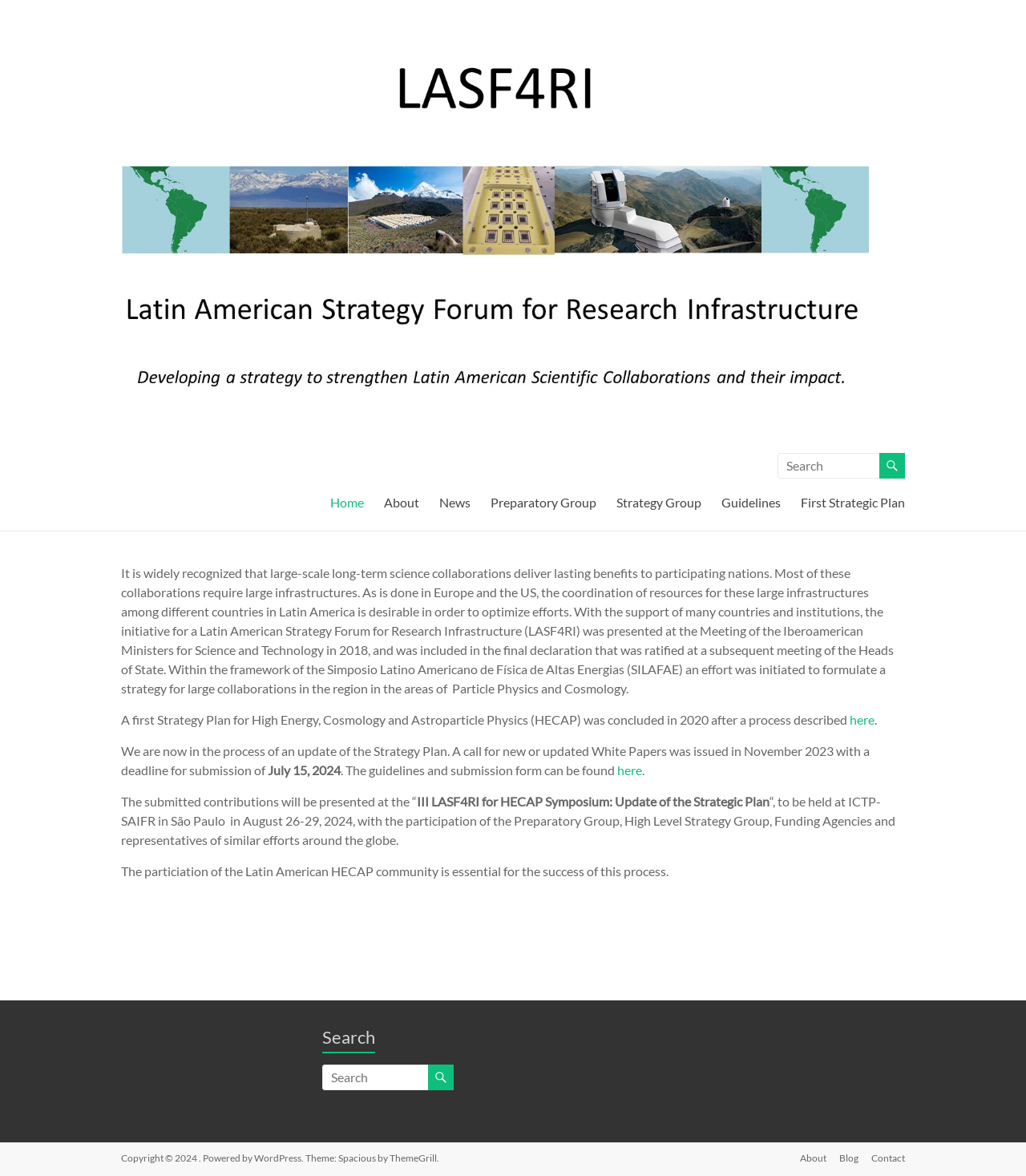What is the deadline for submitting White Papers?
Give a single word or phrase answer based on the content of the image.

July 15, 2024